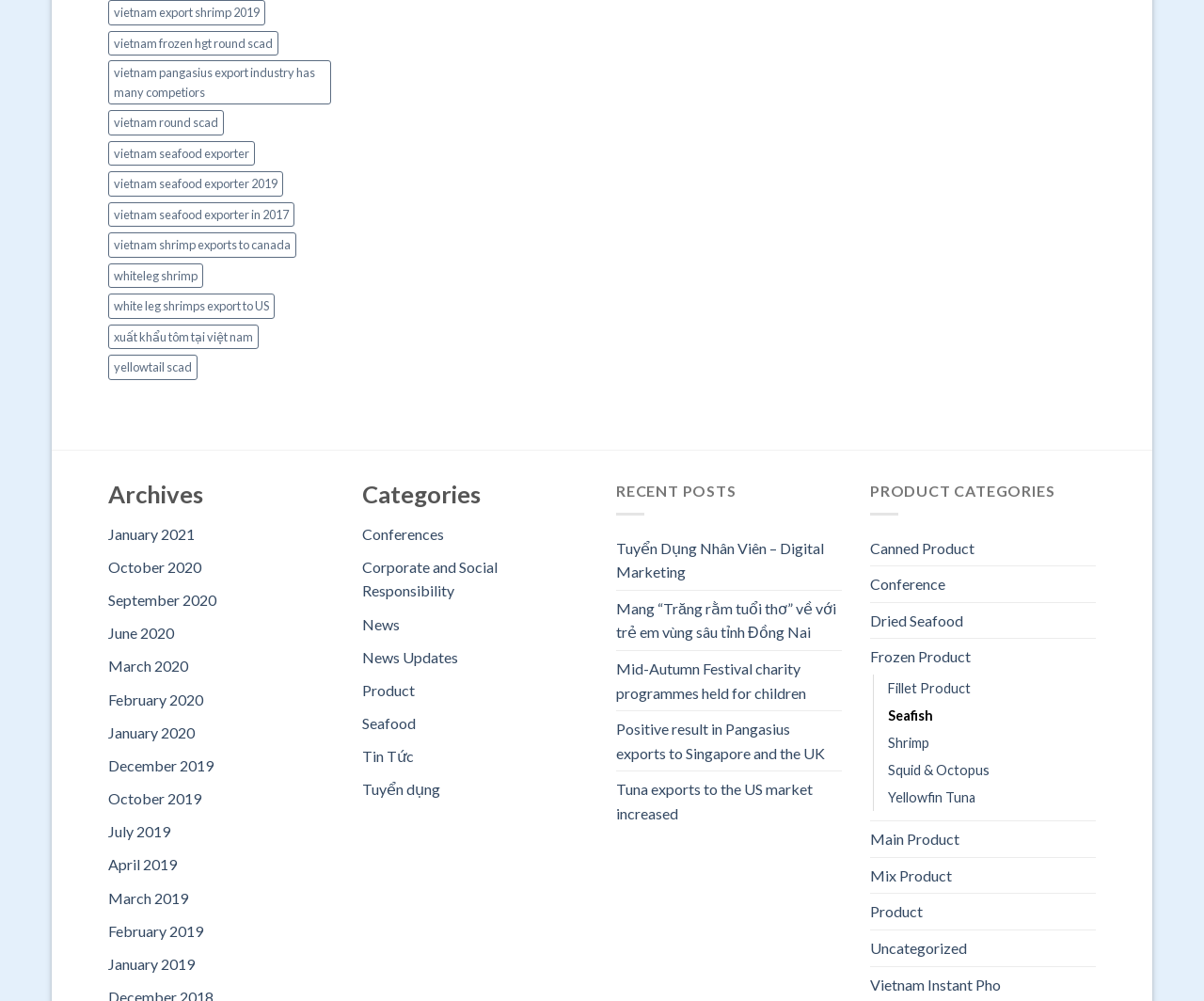Identify the bounding box for the UI element that is described as follows: "vietnam seafood exporter".

[0.09, 0.141, 0.212, 0.166]